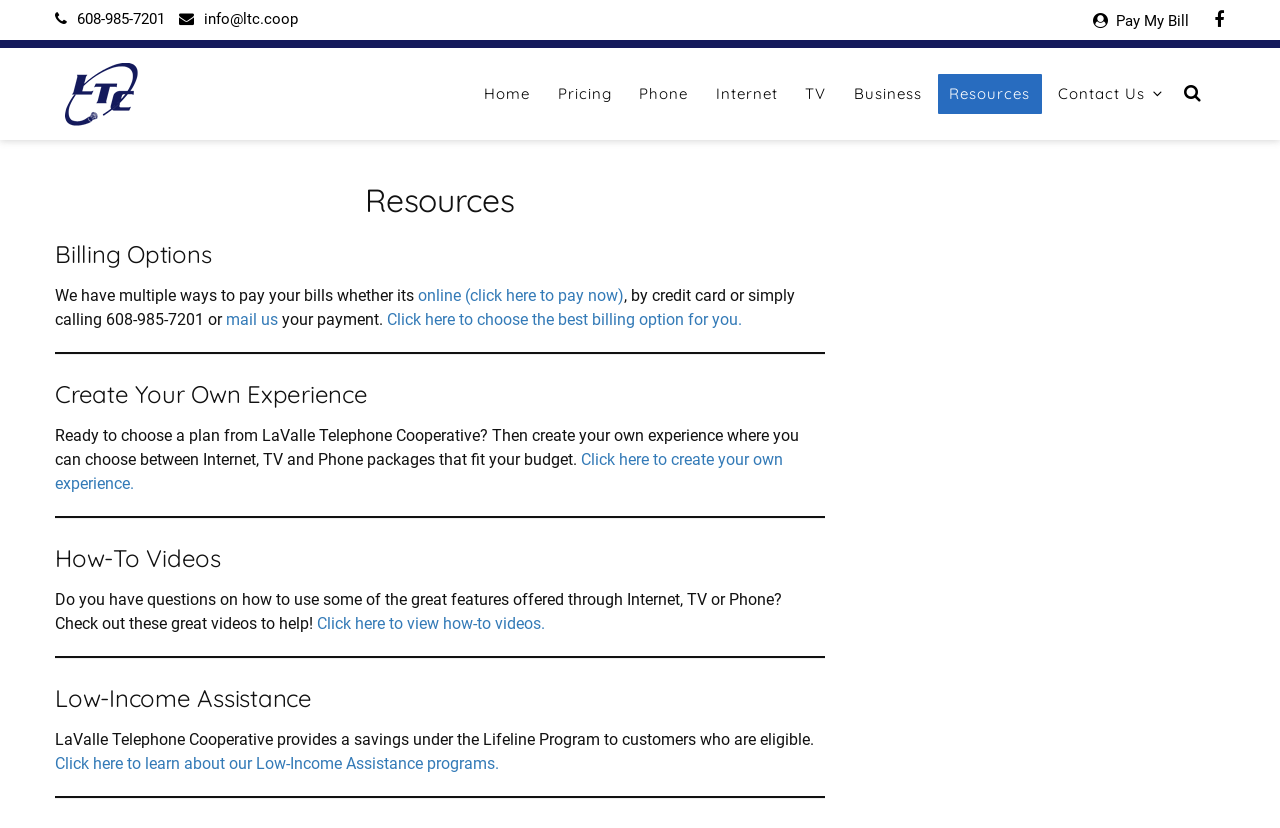Find and provide the bounding box coordinates for the UI element described here: "Pricing". The coordinates should be given as four float numbers between 0 and 1: [left, top, right, bottom].

[0.427, 0.089, 0.487, 0.138]